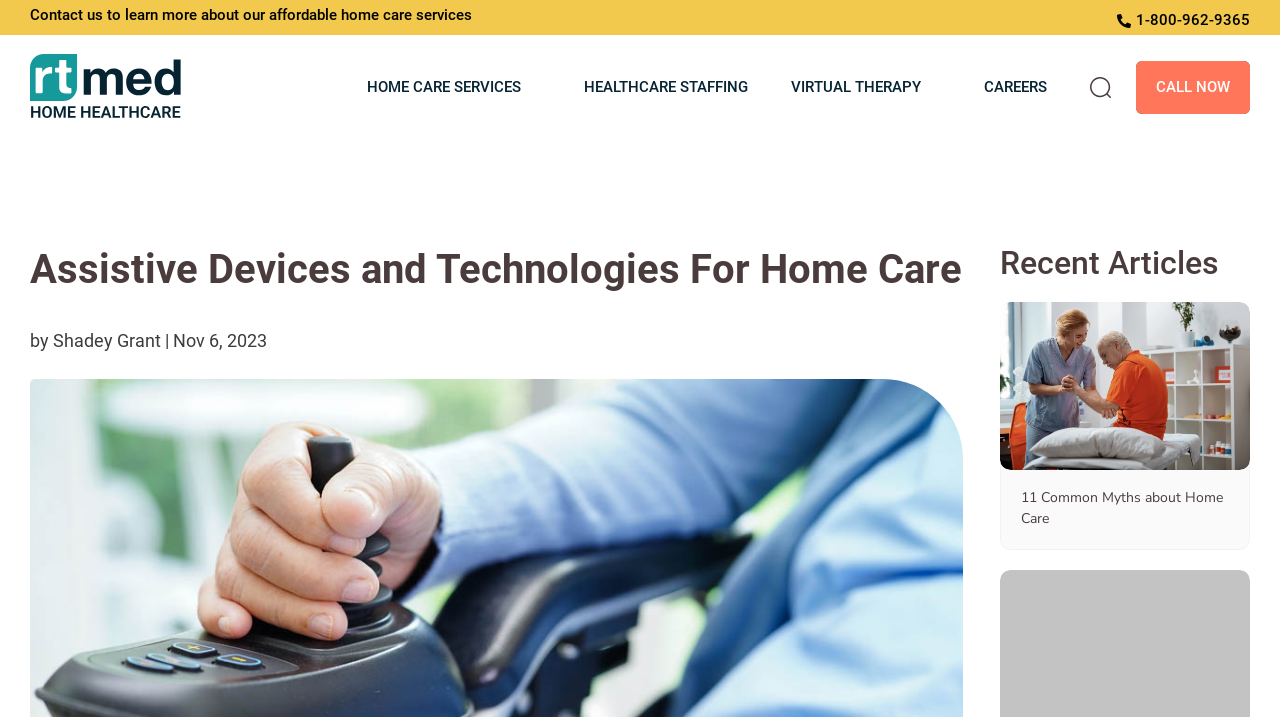What is the name of the author of the recent article?
Please provide a comprehensive and detailed answer to the question.

I found the author's name by looking at the link element with the text 'Shadey Grant' which is located below the heading 'Assistive Devices and Technologies For Home Care' and next to the text 'by'.